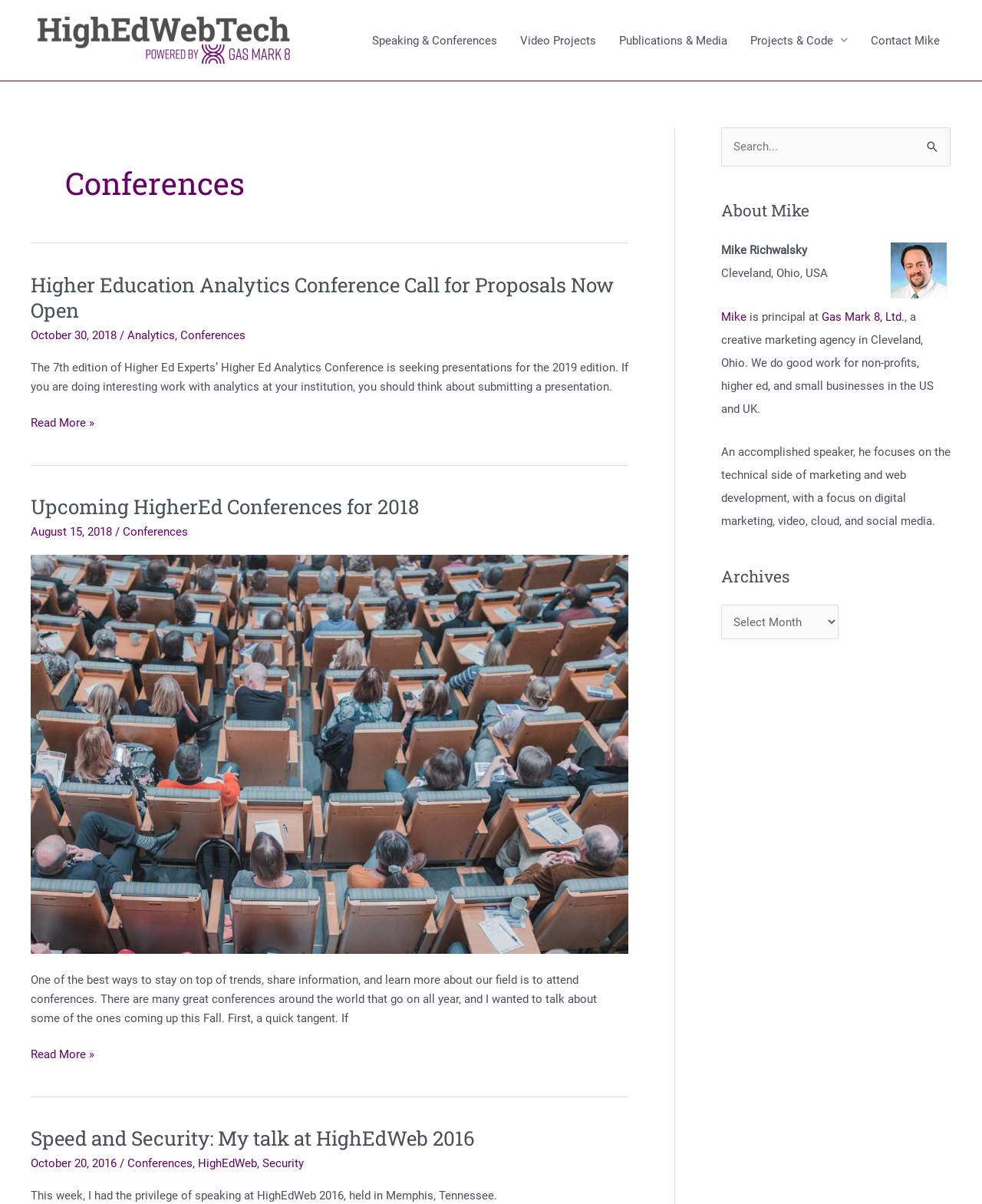Respond to the following question with a brief word or phrase:
What is the topic of the first article?

Higher Education Analytics Conference